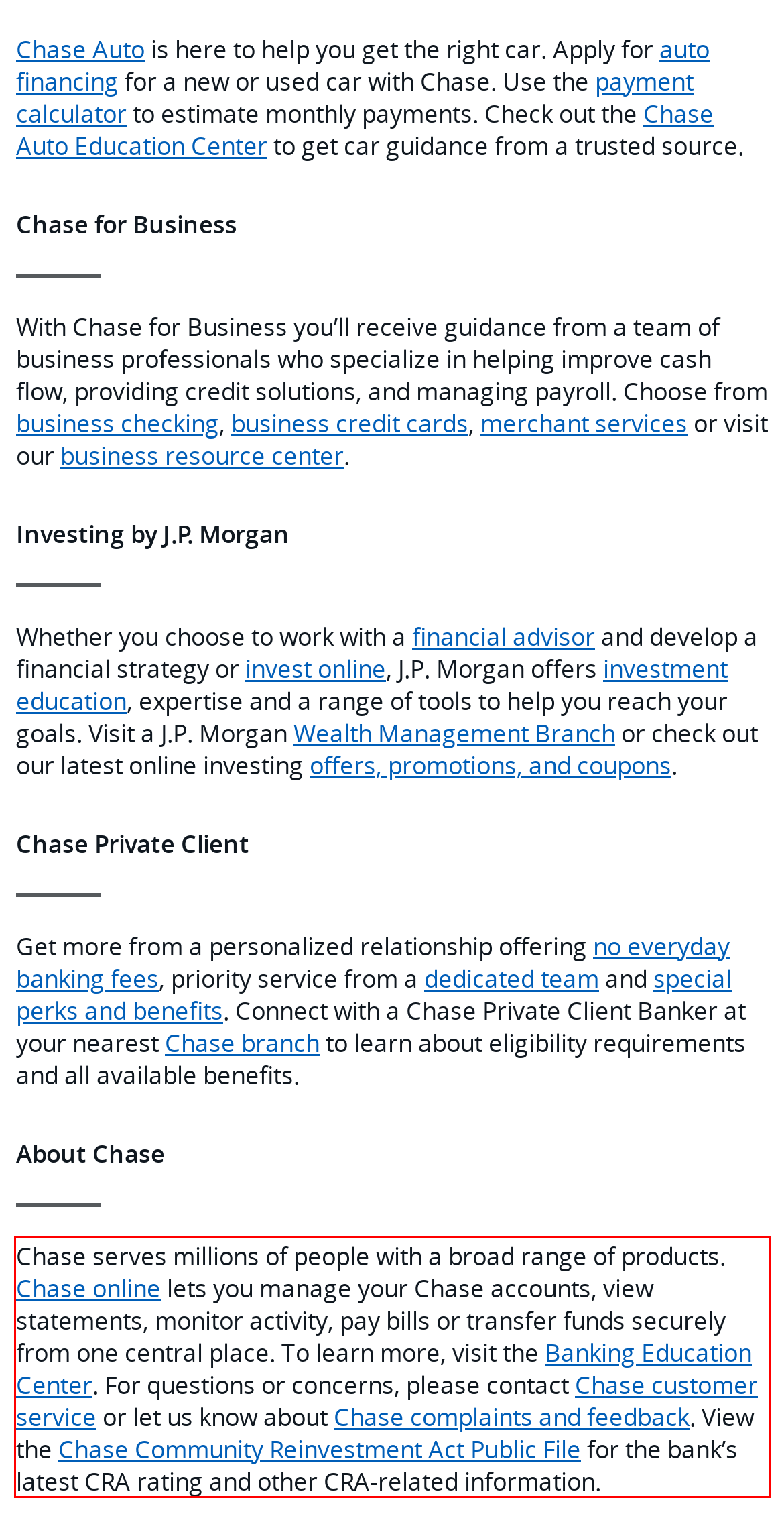You are provided with a screenshot of a webpage containing a red bounding box. Please extract the text enclosed by this red bounding box.

Chase serves millions of people with a broad range of products. Chase online lets you manage your Chase accounts, view statements, monitor activity, pay bills or transfer funds securely from one central place. To learn more, visit the Banking Education Center. For questions or concerns, please contact Chase customer service or let us know about Chase complaints and feedback. View the Chase Community Reinvestment Act Public File for the bank’s latest CRA rating and other CRA-related information.